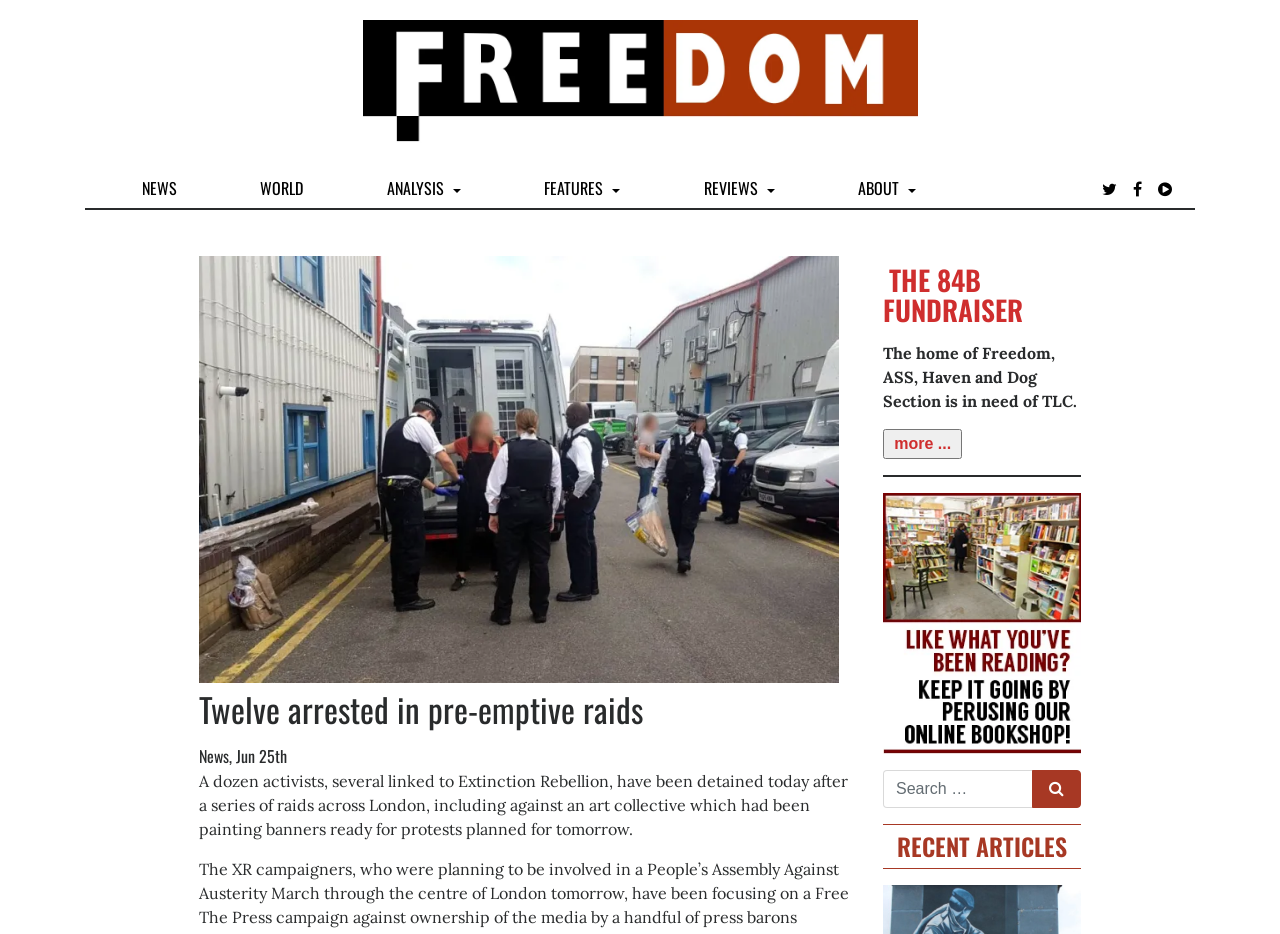Use a single word or phrase to answer this question: 
What is the name of the news website?

Freedom News